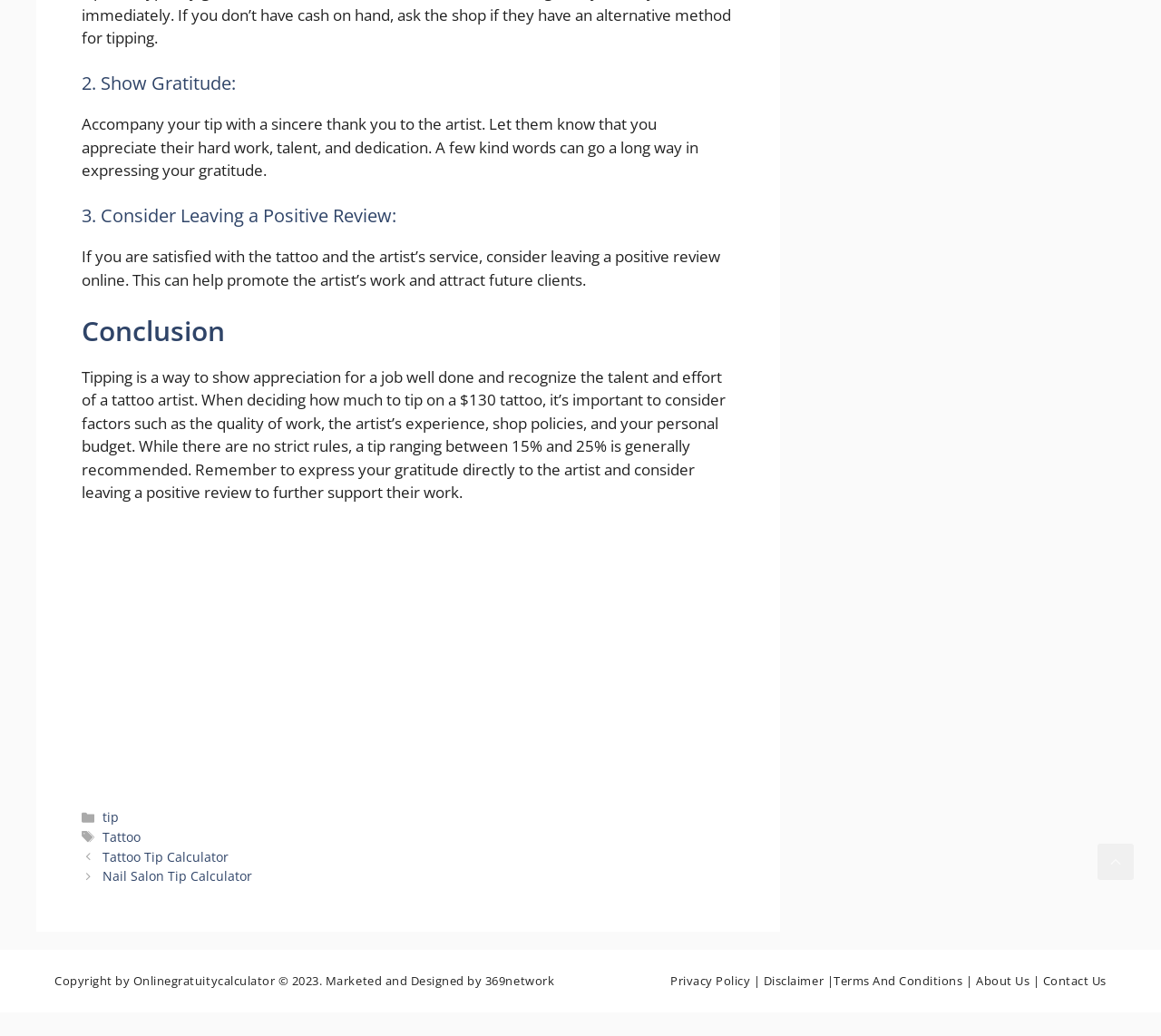Please identify the bounding box coordinates of the clickable element to fulfill the following instruction: "Click on 'Tattoo Tip Calculator'". The coordinates should be four float numbers between 0 and 1, i.e., [left, top, right, bottom].

[0.088, 0.818, 0.197, 0.835]